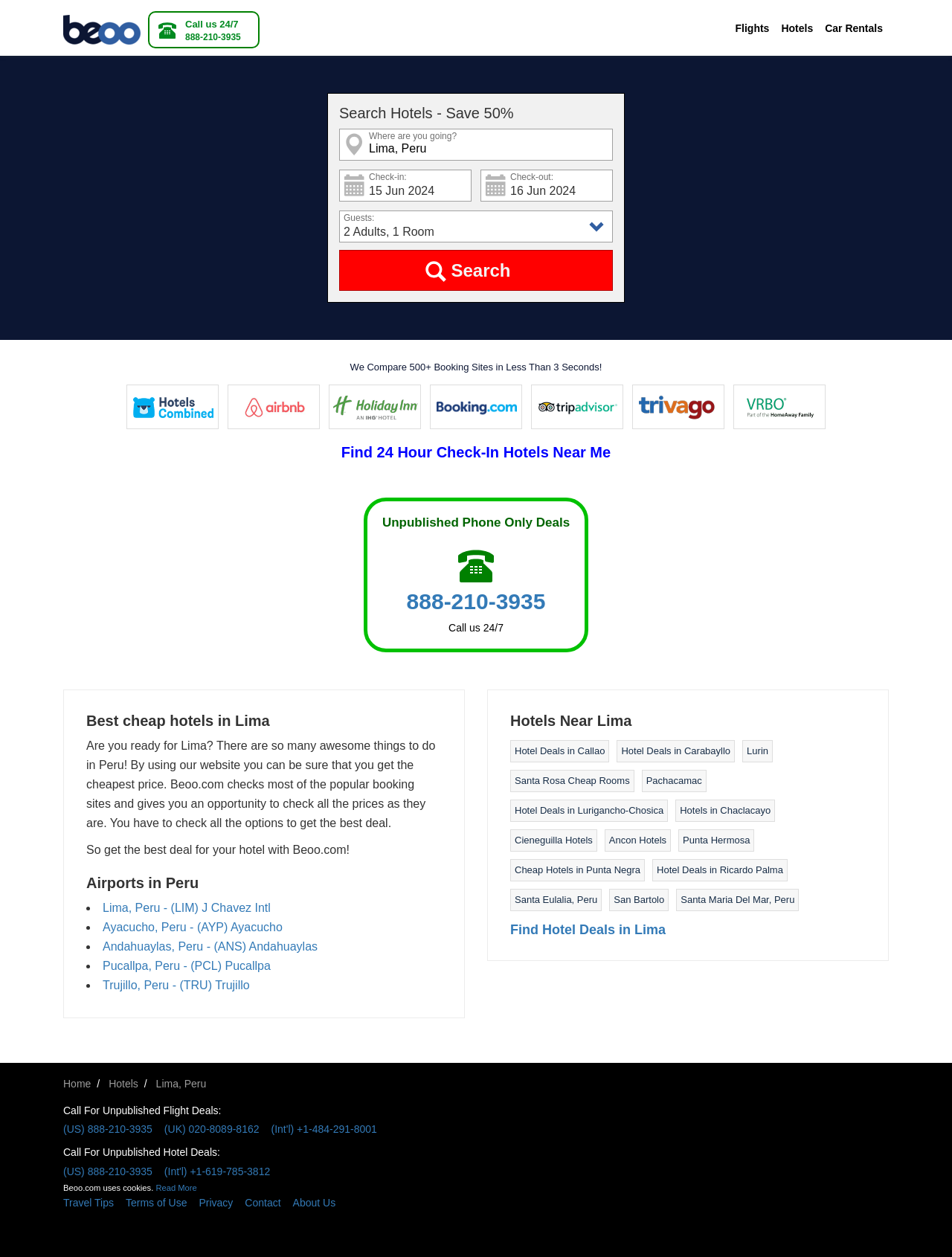Please find the bounding box coordinates of the element that needs to be clicked to perform the following instruction: "Contact us". The bounding box coordinates should be four float numbers between 0 and 1, represented as [left, top, right, bottom].

[0.257, 0.949, 0.307, 0.964]